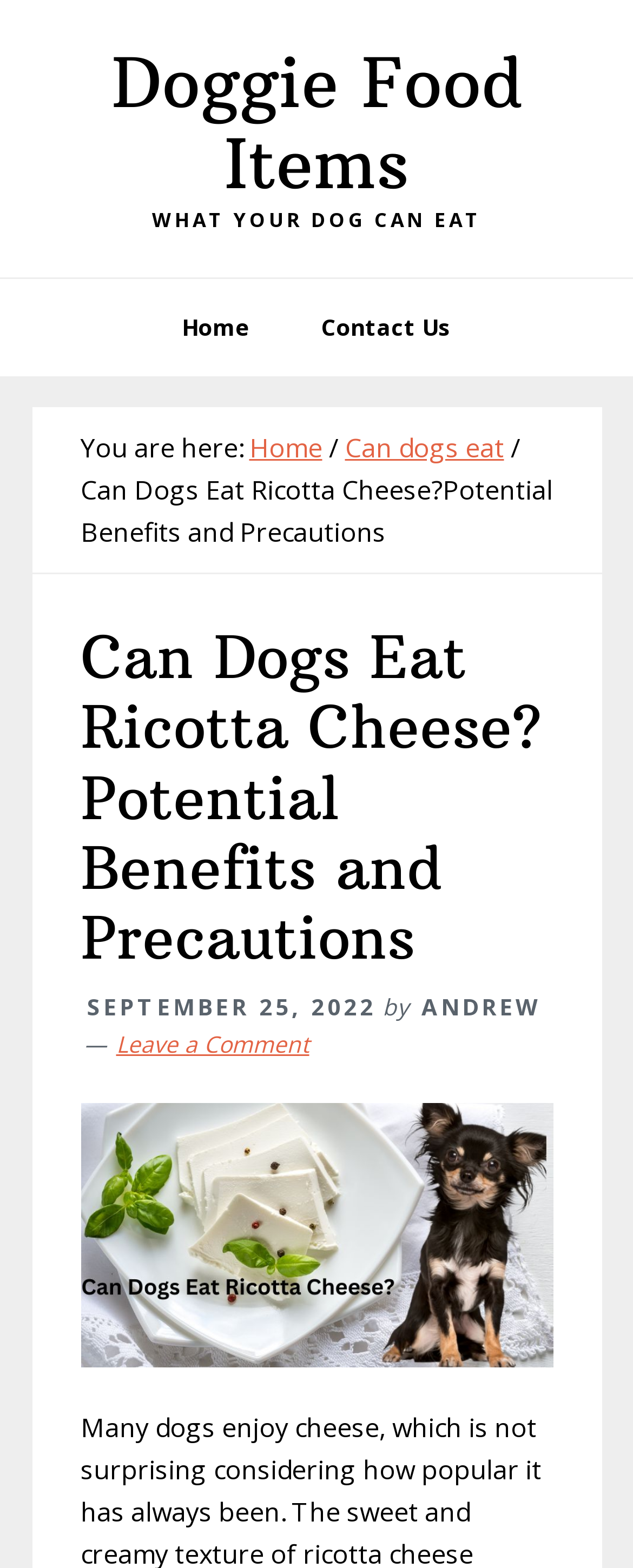What is the category of the article?
Answer with a single word or phrase by referring to the visual content.

Doggie Food Items